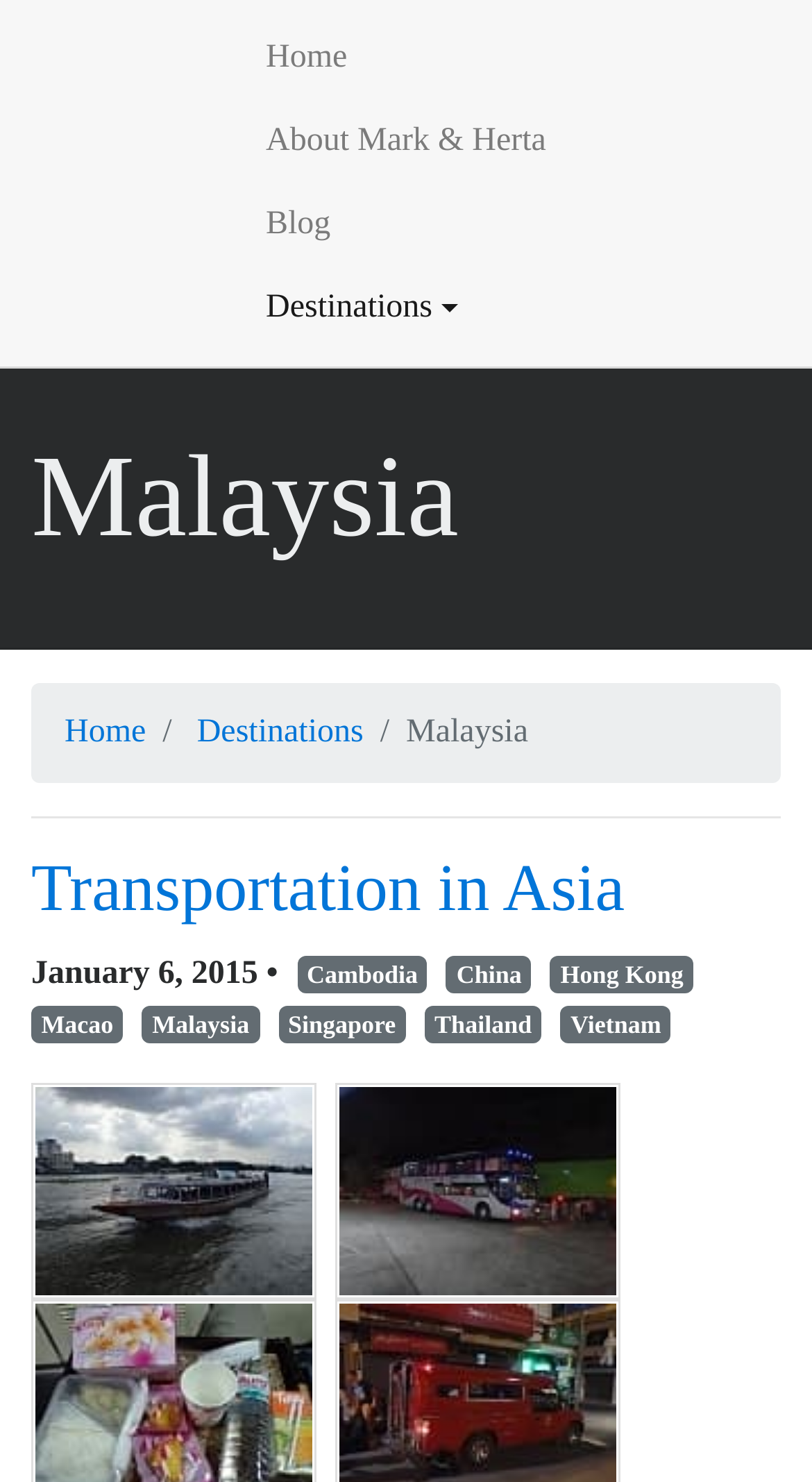Write a detailed summary of the webpage.

The webpage is about MarkMyJourney, specifically focused on Malaysia. At the top, there is a navigation menu with four links: "Home", "About Mark & Herta", "Blog", and a button "Destinations". Below the navigation menu, there is a large heading "Malaysia" that spans almost the entire width of the page.

On the left side, there is a sidebar with two links: "Home" and "Destinations". Below the sidebar, there is a static text "Malaysia" and a horizontal separator line. 

The main content of the page is a heading "Transportation in Asia" with a link to the same title. Below this heading, there is a timestamp "January 6, 2015" followed by a series of links to various Asian countries, including Cambodia, China, Hong Kong, Macao, Malaysia, Singapore, Thailand, and Vietnam. These links are arranged horizontally and take up most of the page width.

At the bottom of the page, there are two images, one on the left and one on the right, with no descriptive text.